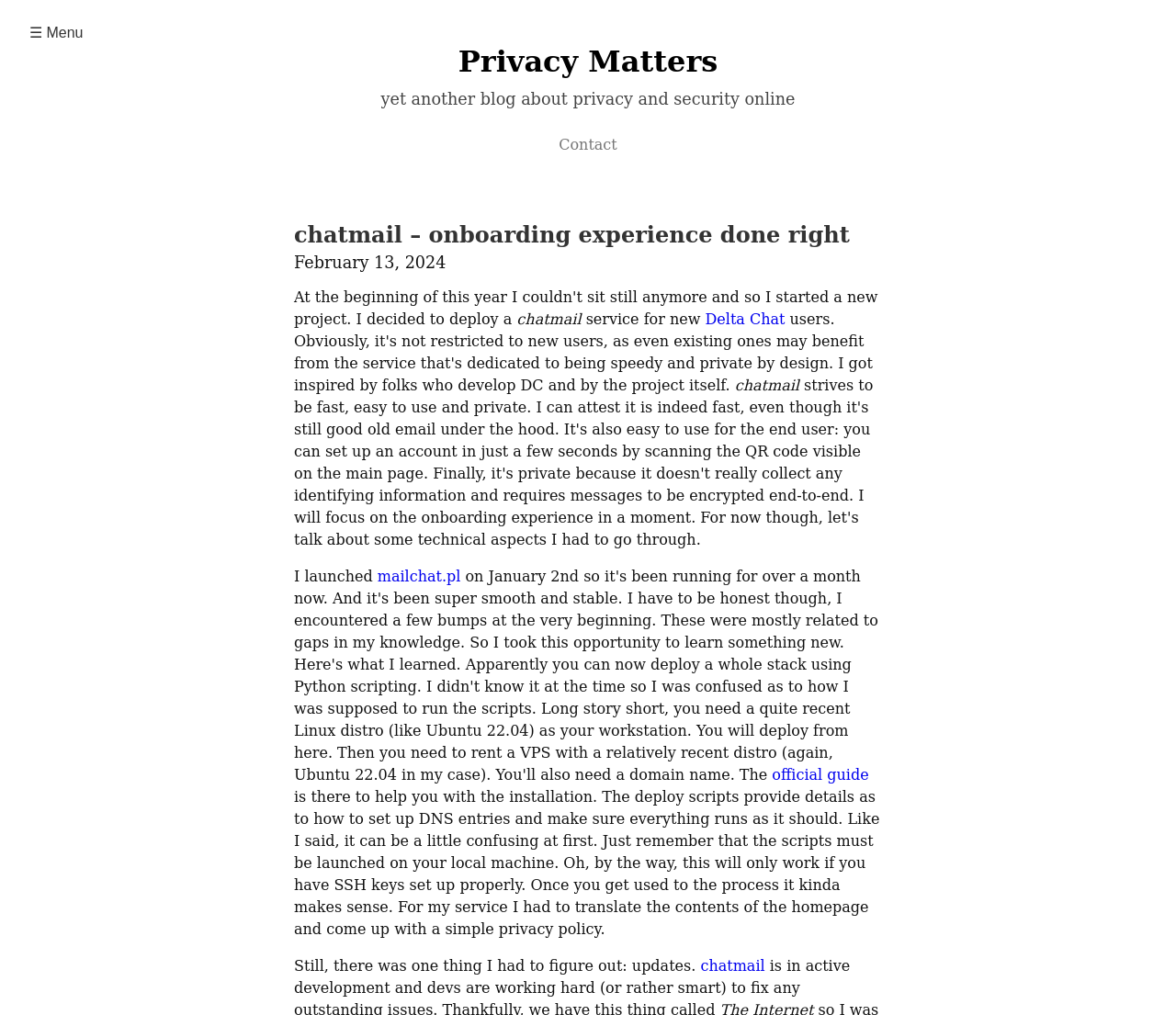For the following element description, predict the bounding box coordinates in the format (top-left x, top-left y, bottom-right x, bottom-right y). All values should be floating point numbers between 0 and 1. Description: Privacy Matters

[0.39, 0.043, 0.61, 0.078]